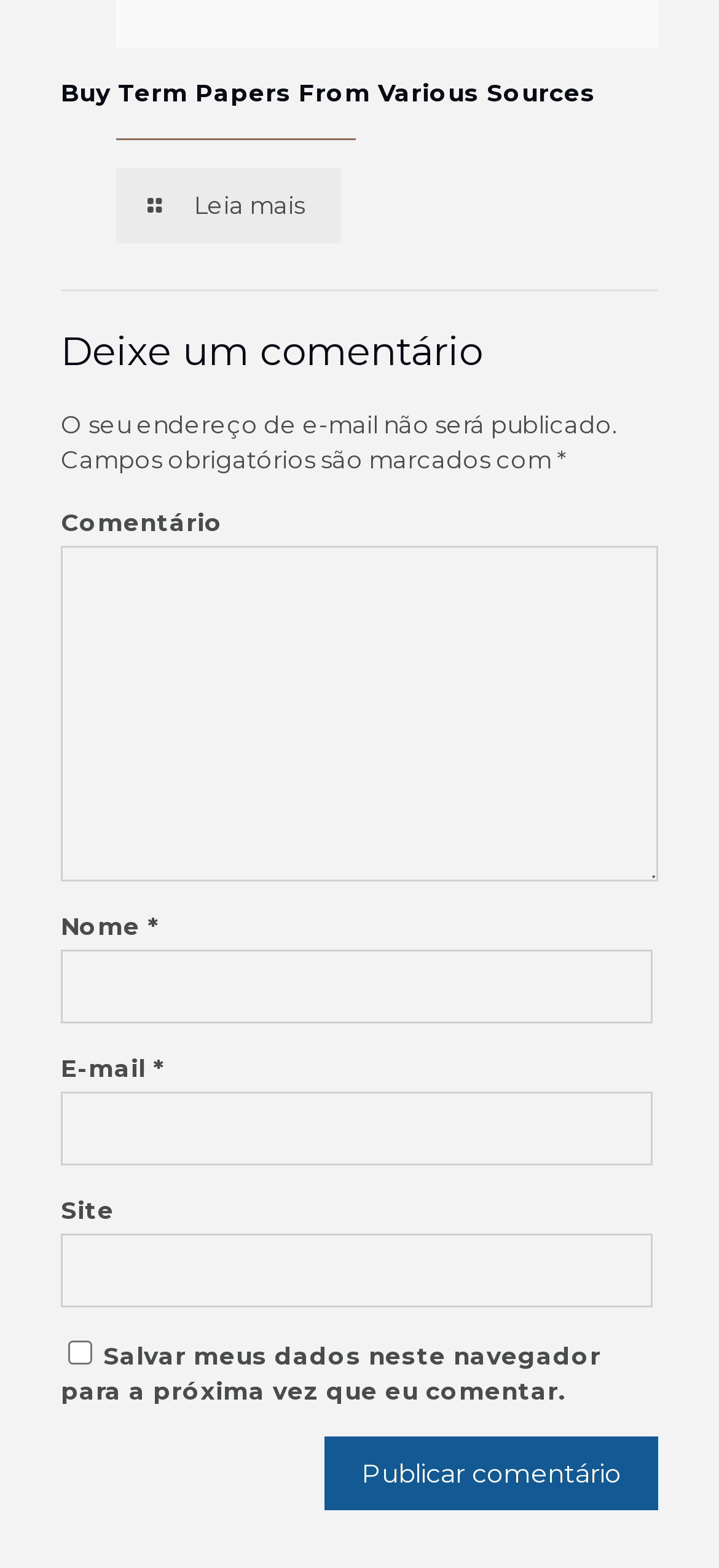Determine the bounding box coordinates for the area that should be clicked to carry out the following instruction: "Check the box to save your data".

[0.095, 0.855, 0.128, 0.87]